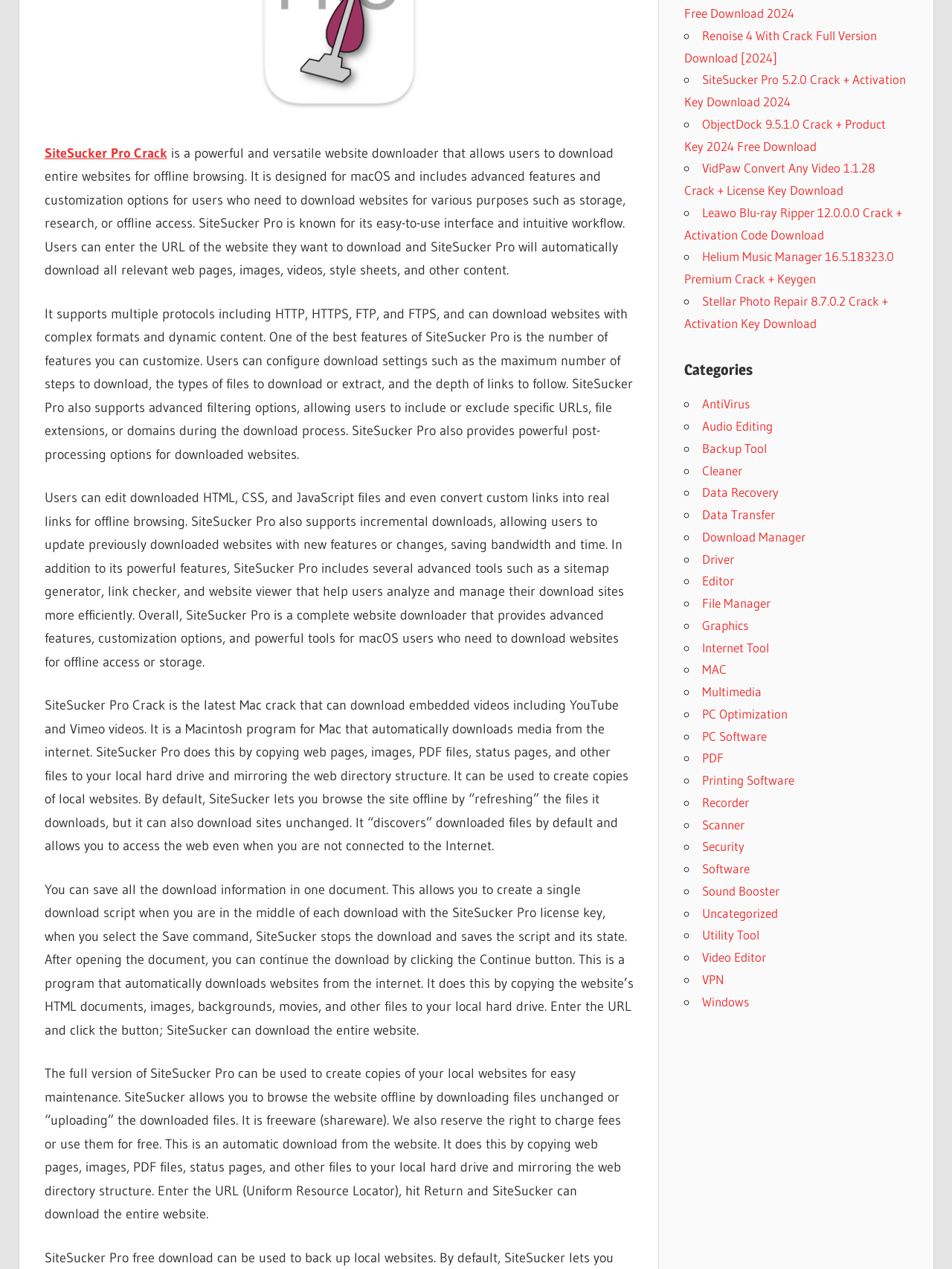Identify the bounding box coordinates for the UI element described as follows: "Data Recovery". Ensure the coordinates are four float numbers between 0 and 1, formatted as [left, top, right, bottom].

[0.737, 0.382, 0.818, 0.394]